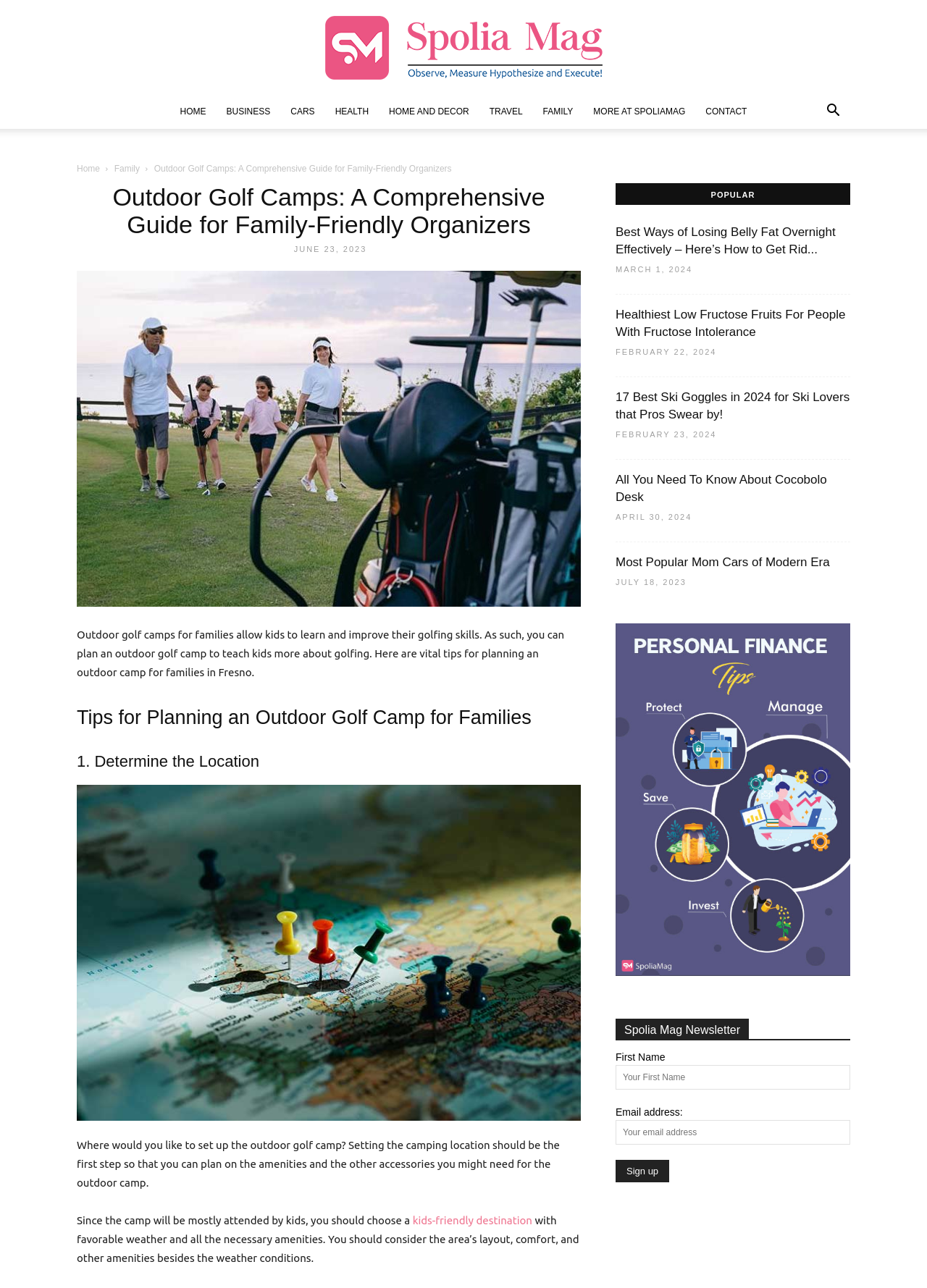Pinpoint the bounding box coordinates of the area that must be clicked to complete this instruction: "search for something".

None